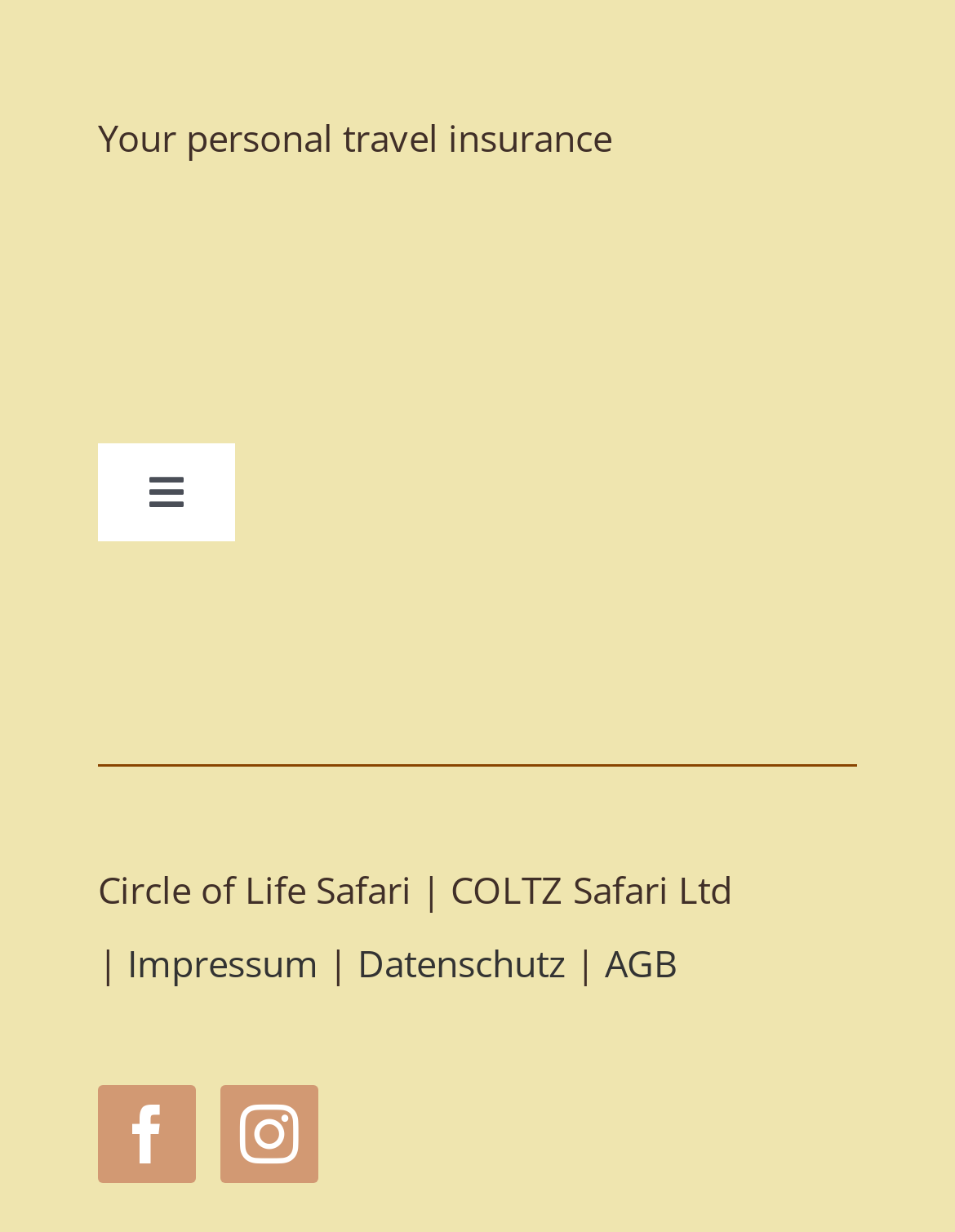Determine the bounding box coordinates of the region I should click to achieve the following instruction: "Read about Company Stories". Ensure the bounding box coordinates are four float numbers between 0 and 1, i.e., [left, top, right, bottom].

None